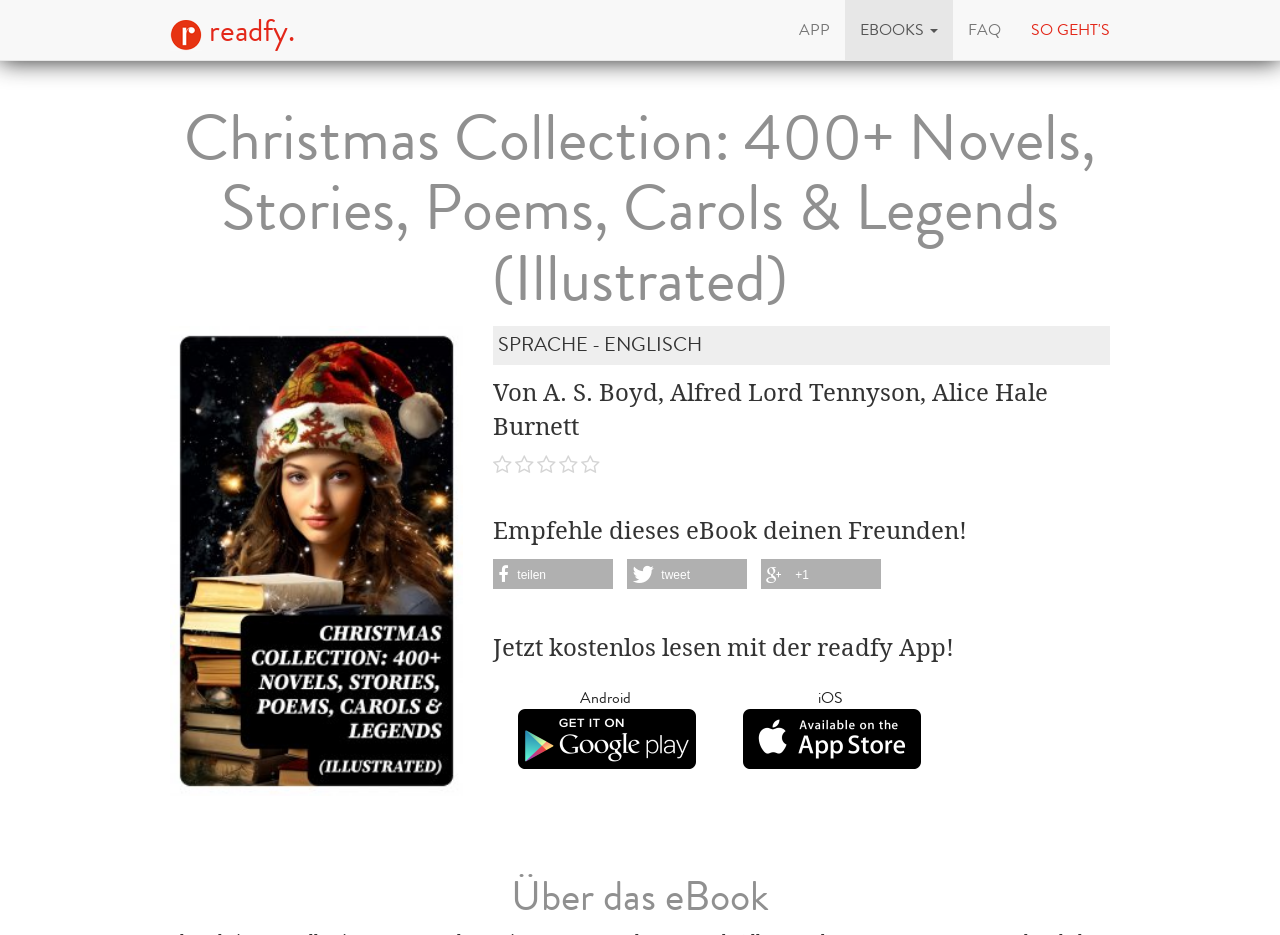Create an elaborate caption for the webpage.

This webpage appears to be an eBook description page. At the top left, there is a readfy logo, which is an image linked to the readfy website. Next to it, there are several links, including "APP", "EBOOKS", "FAQ", and "SO GEHT'S", which are aligned horizontally.

Below the top navigation bar, there is a heading that displays the title of the eBook, "Christmas Collection: 400+ Novels, Stories, Poems, Carols & Legends (Illustrated)". To the right of the title, there is an image of the eBook cover.

Under the title, there are several lines of text that provide information about the eBook. The first line indicates that the language of the eBook is English. The second line lists the authors of the eBook, A. S. Boyd, Alfred Lord Tennyson, and Alice Hale Burnett. The third line is an invitation to recommend the eBook to friends.

Below the author information, there are three social media links to share the eBook, represented by icons for sharing, tweeting, and plus-one. Next to these links, there is a call-to-action to read the eBook for free using the readfy app.

The app download links are displayed below, with logos for the Android and iOS app stores. Each logo is linked to the respective app store.

Finally, at the bottom of the page, there is a heading that says "Über das eBook", which translates to "About the eBook".